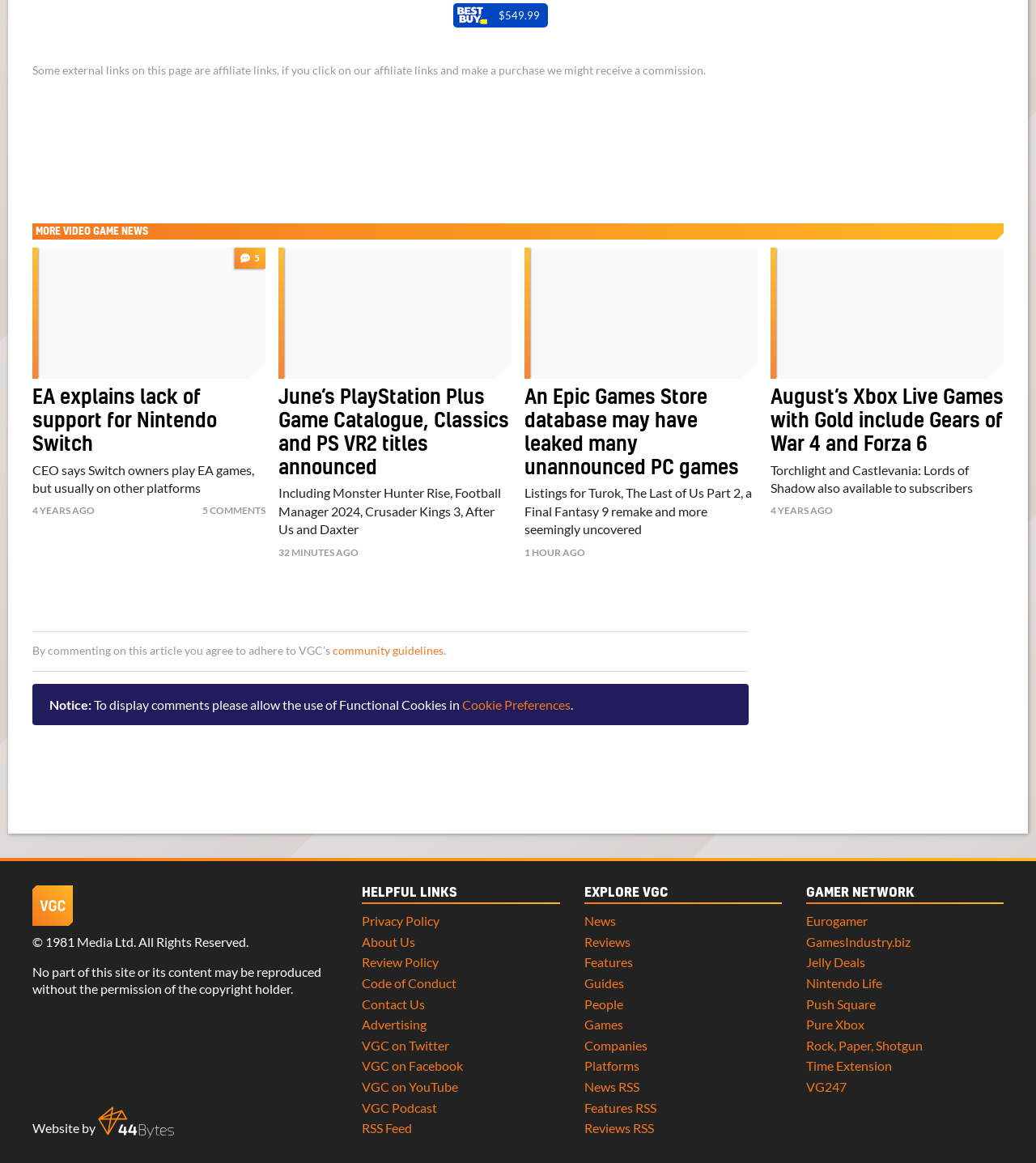What is the name of the game mentioned in the second article?
Look at the image and answer the question with a single word or phrase.

Monster Hunter Rise